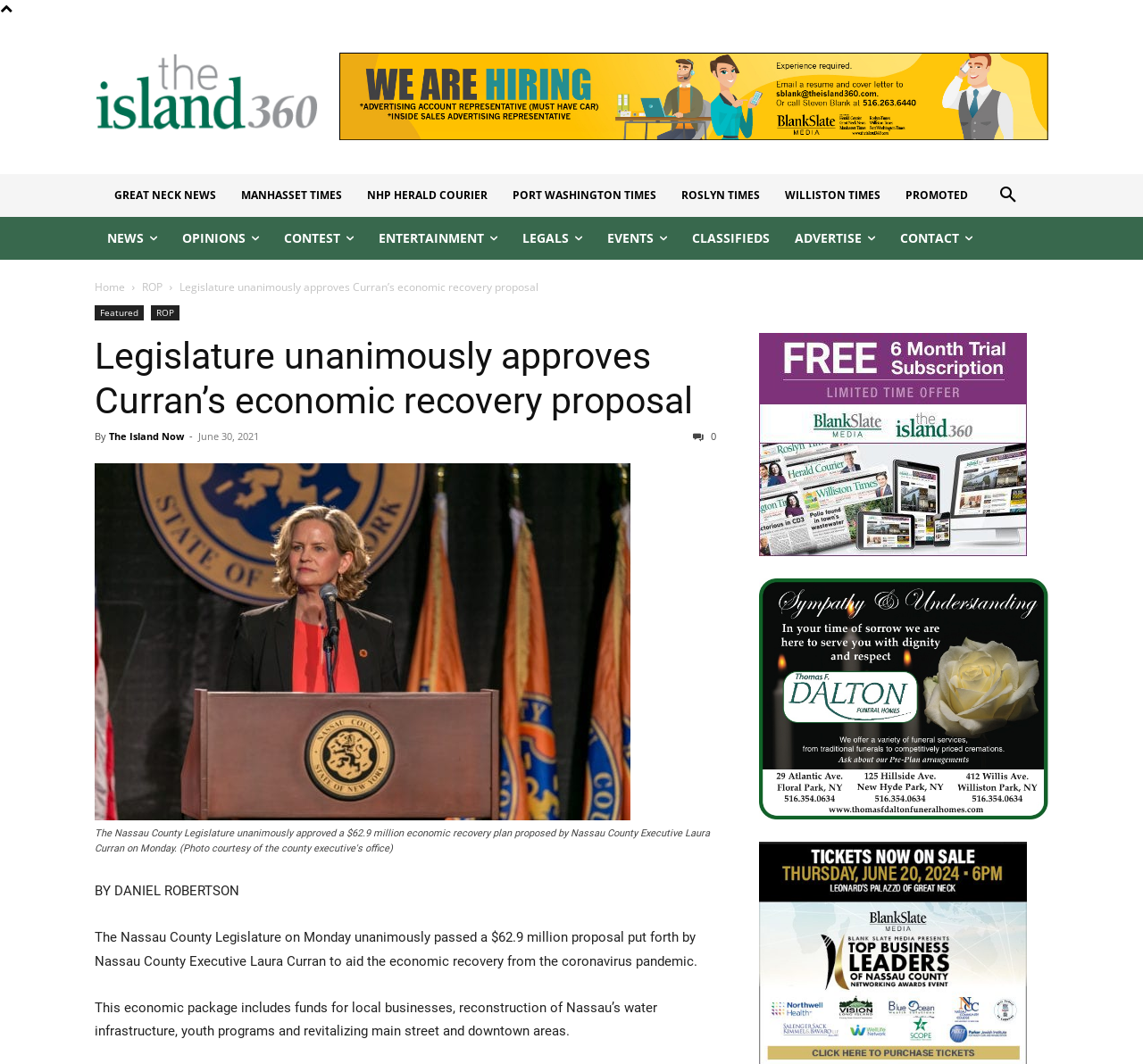Determine the bounding box coordinates for the area that should be clicked to carry out the following instruction: "Click on the 'Home' link".

None